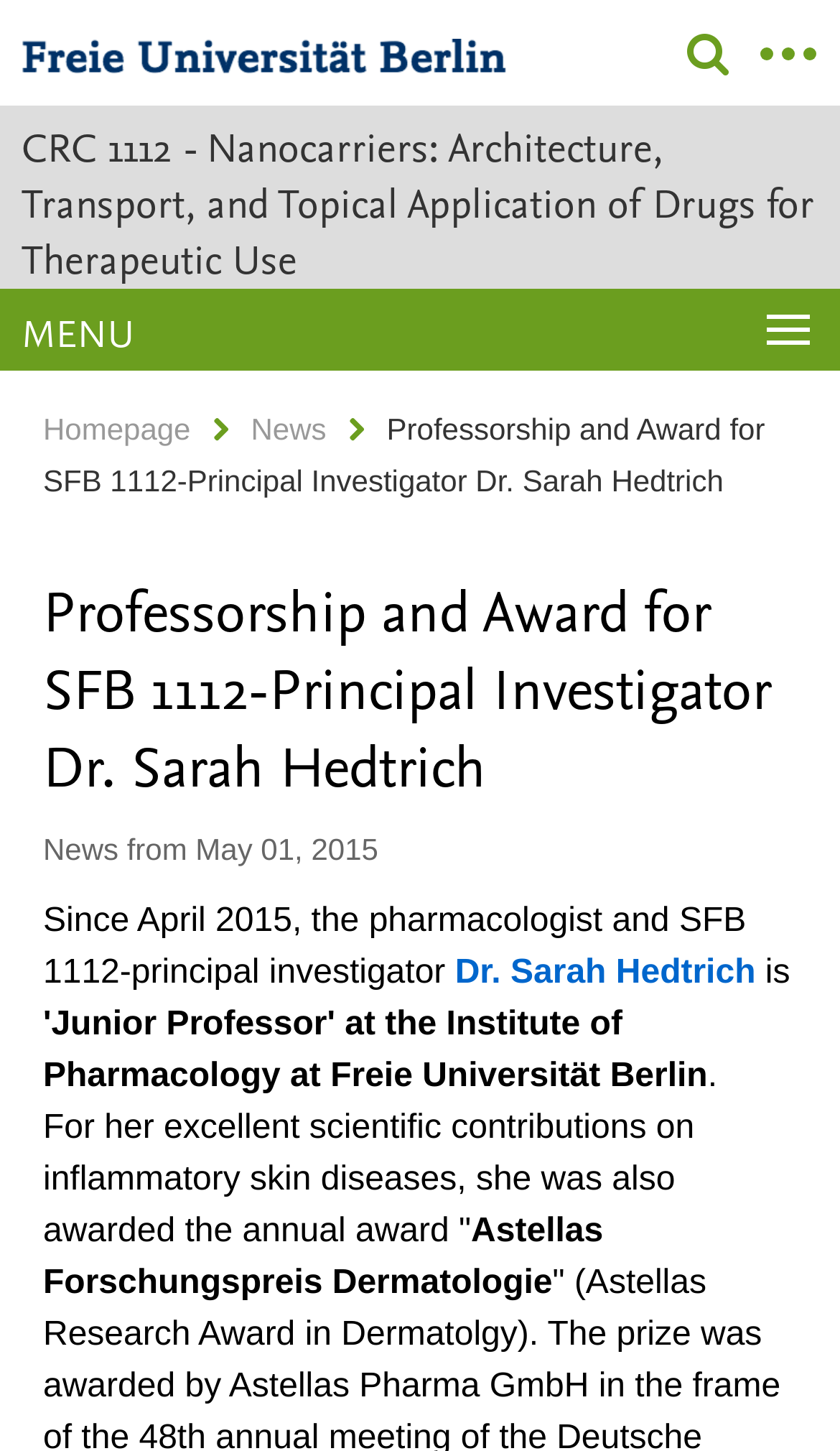What is the name of the research project?
Refer to the image and offer an in-depth and detailed answer to the question.

The answer can be found in the heading element with the text 'CRC 1112 - Nanocarriers: Architecture, Transport, and Topical Application of Drugs for Therapeutic Use'.